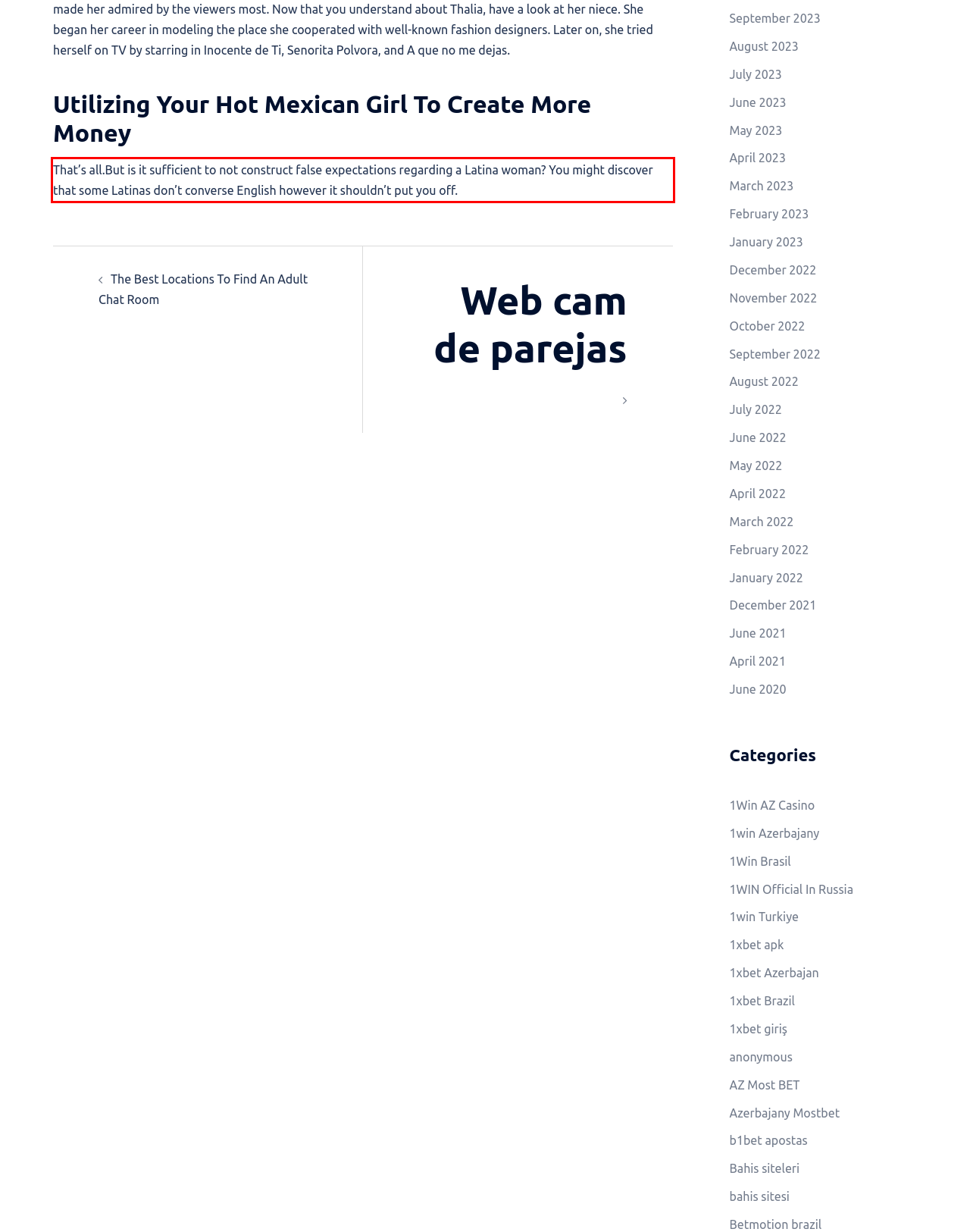By examining the provided screenshot of a webpage, recognize the text within the red bounding box and generate its text content.

That’s all.But is it sufficient to not construct false expectations regarding a Latina woman? You might discover that some Latinas don’t converse English however it shouldn’t put you off.